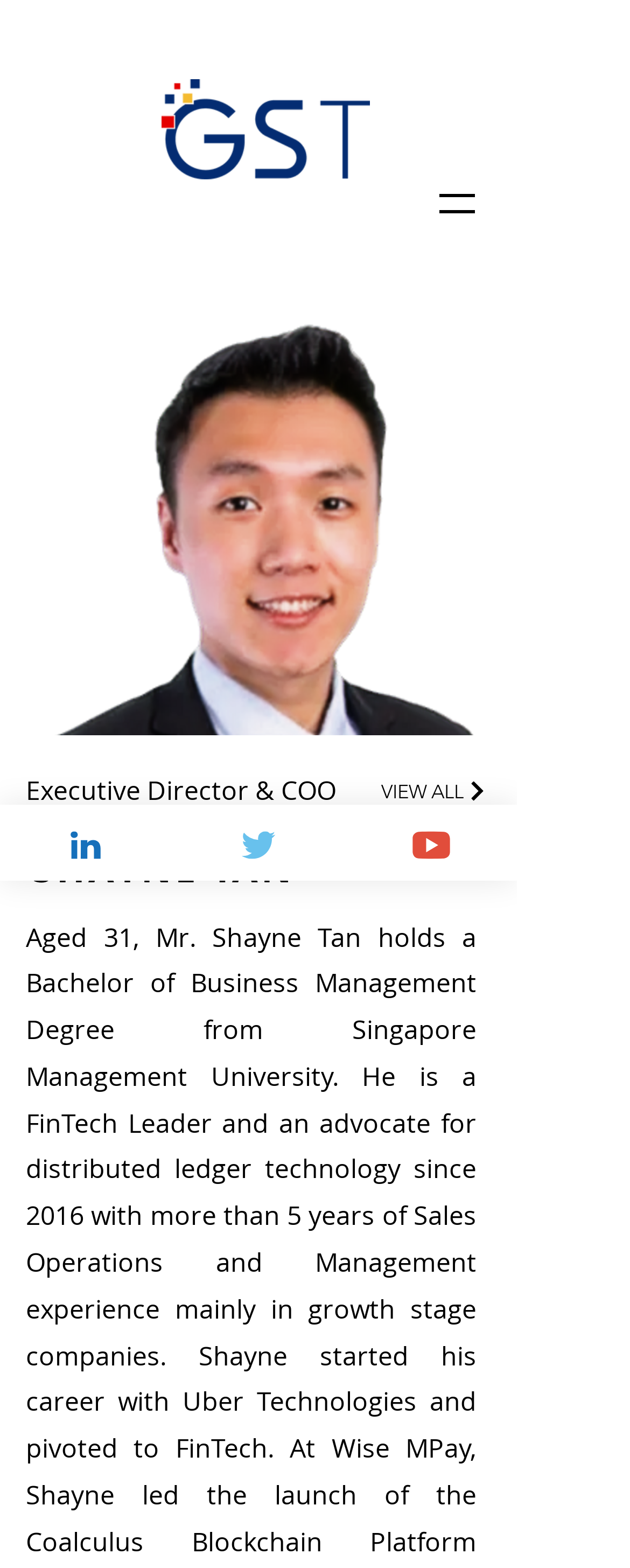What is the person's occupation?
Please use the visual content to give a single word or phrase answer.

Executive Director & COO